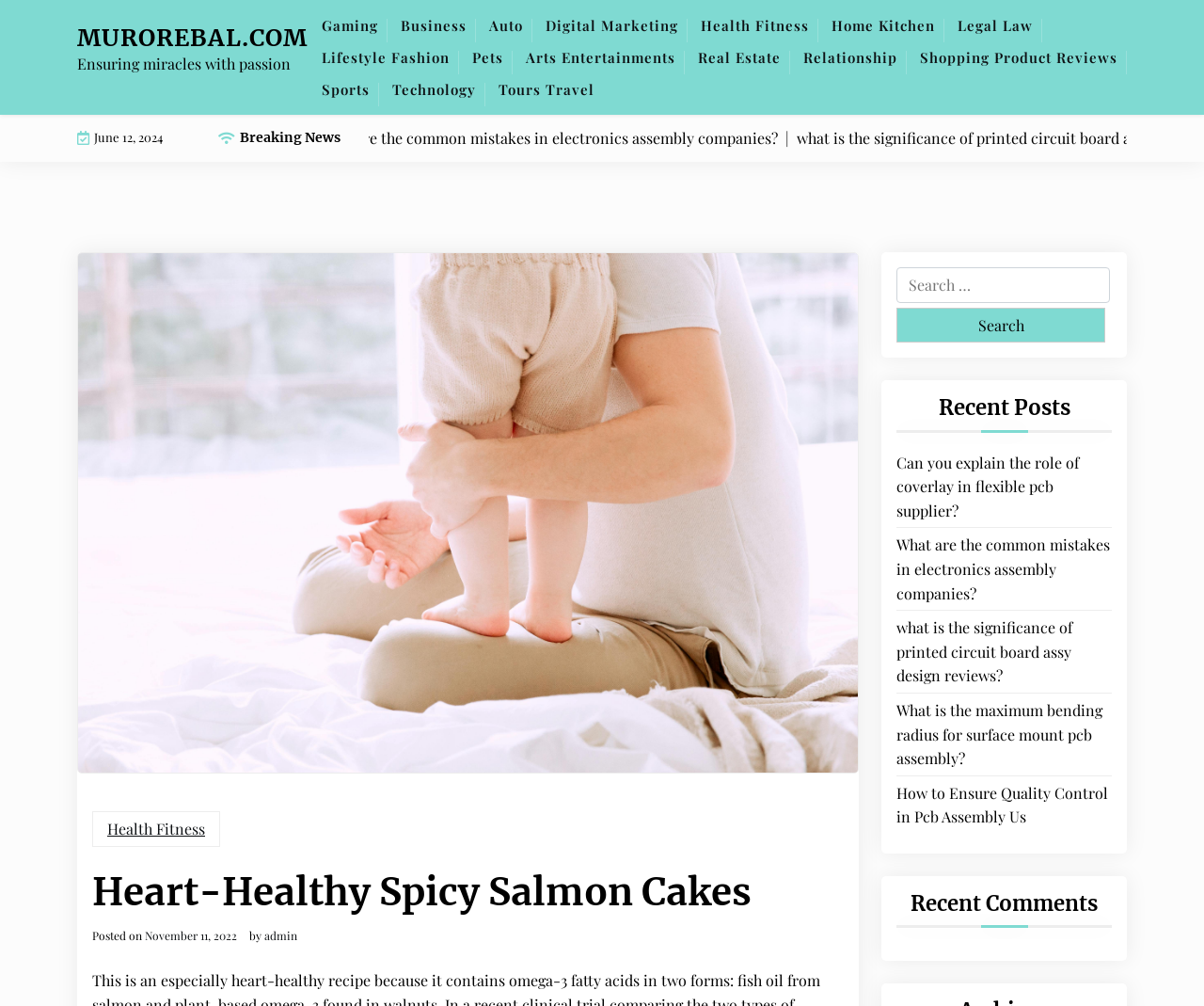Give a one-word or phrase response to the following question: How many recent posts are listed on the webpage?

5